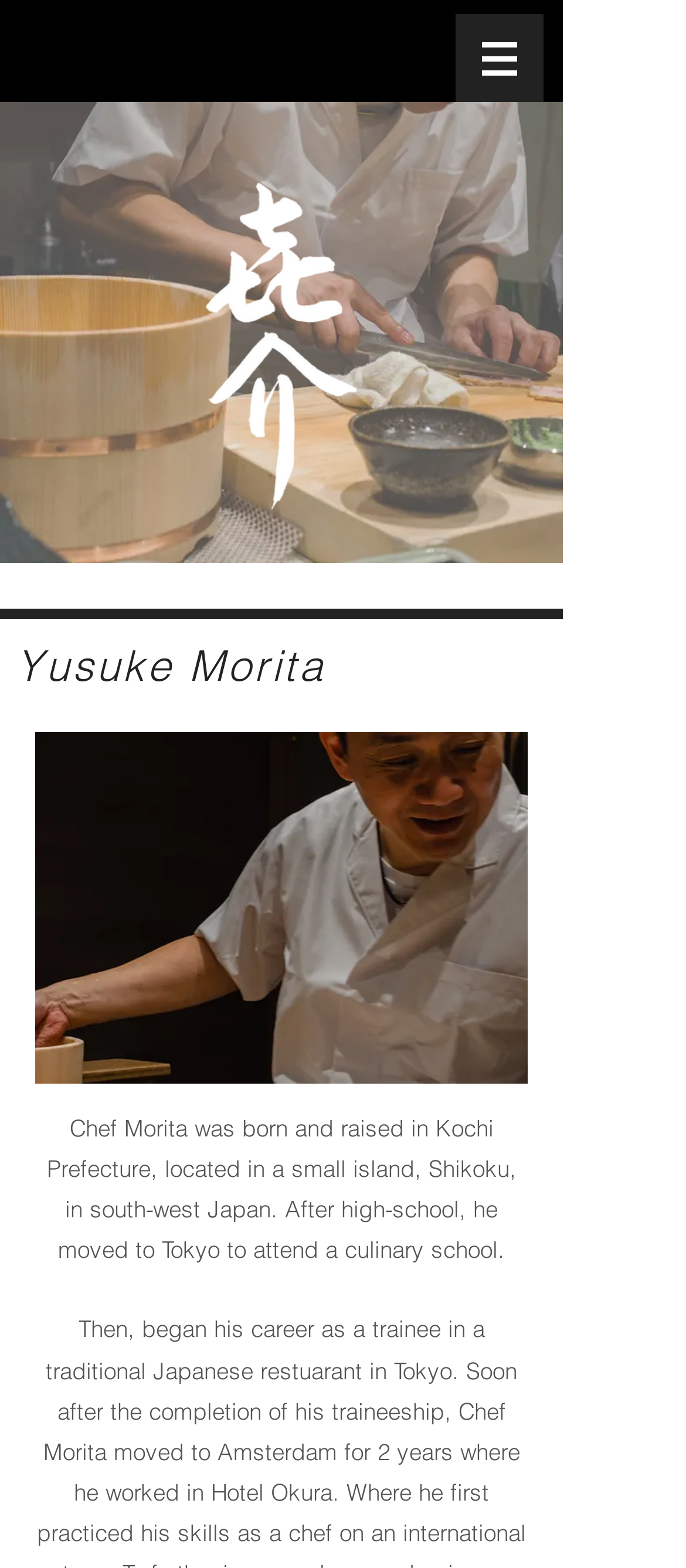Answer the question in a single word or phrase:
What is the location of the chef's birthplace?

Kochi Prefecture